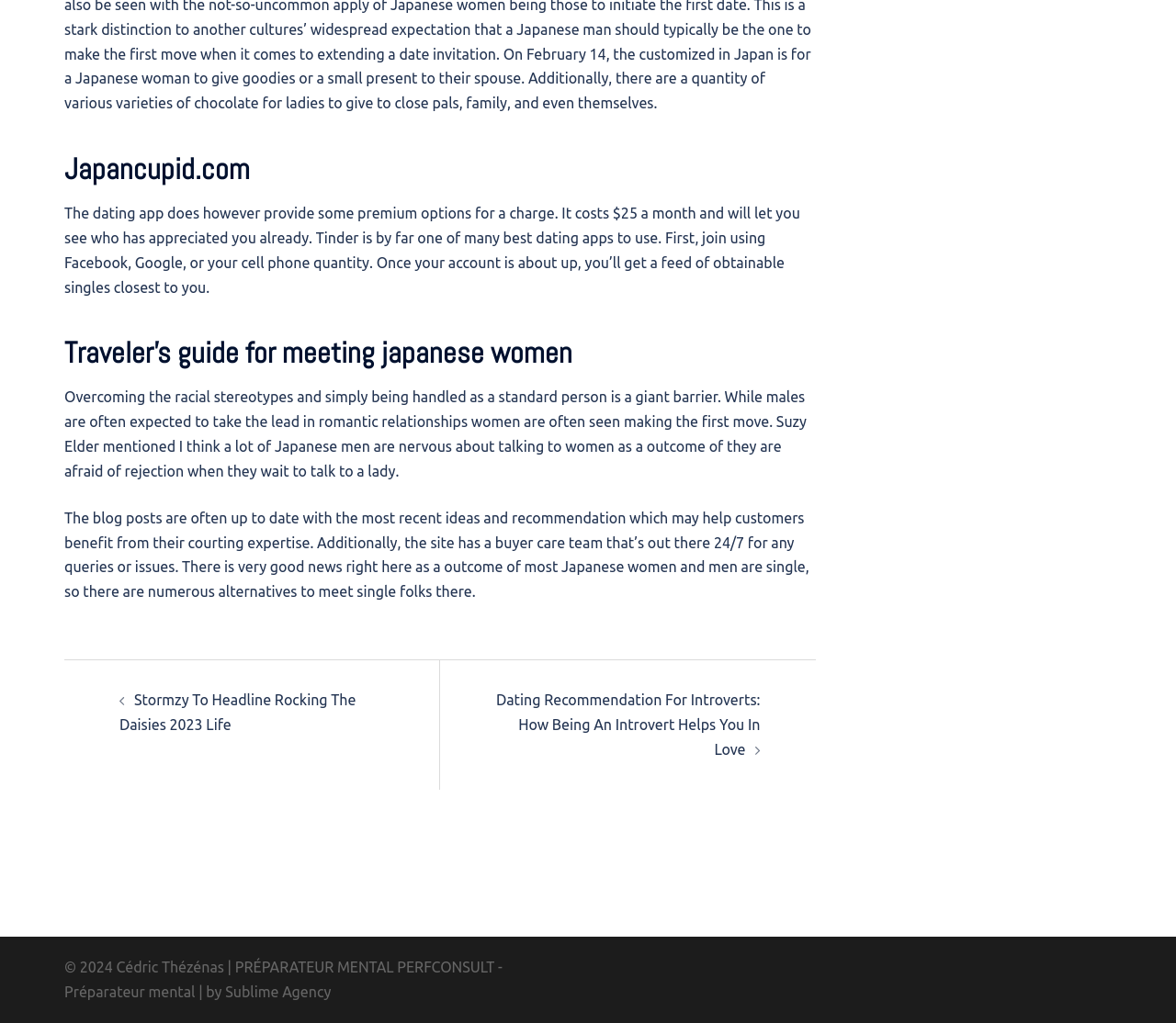Use a single word or phrase to answer the question:
What is available 24/7 for users on this website?

Customer care team